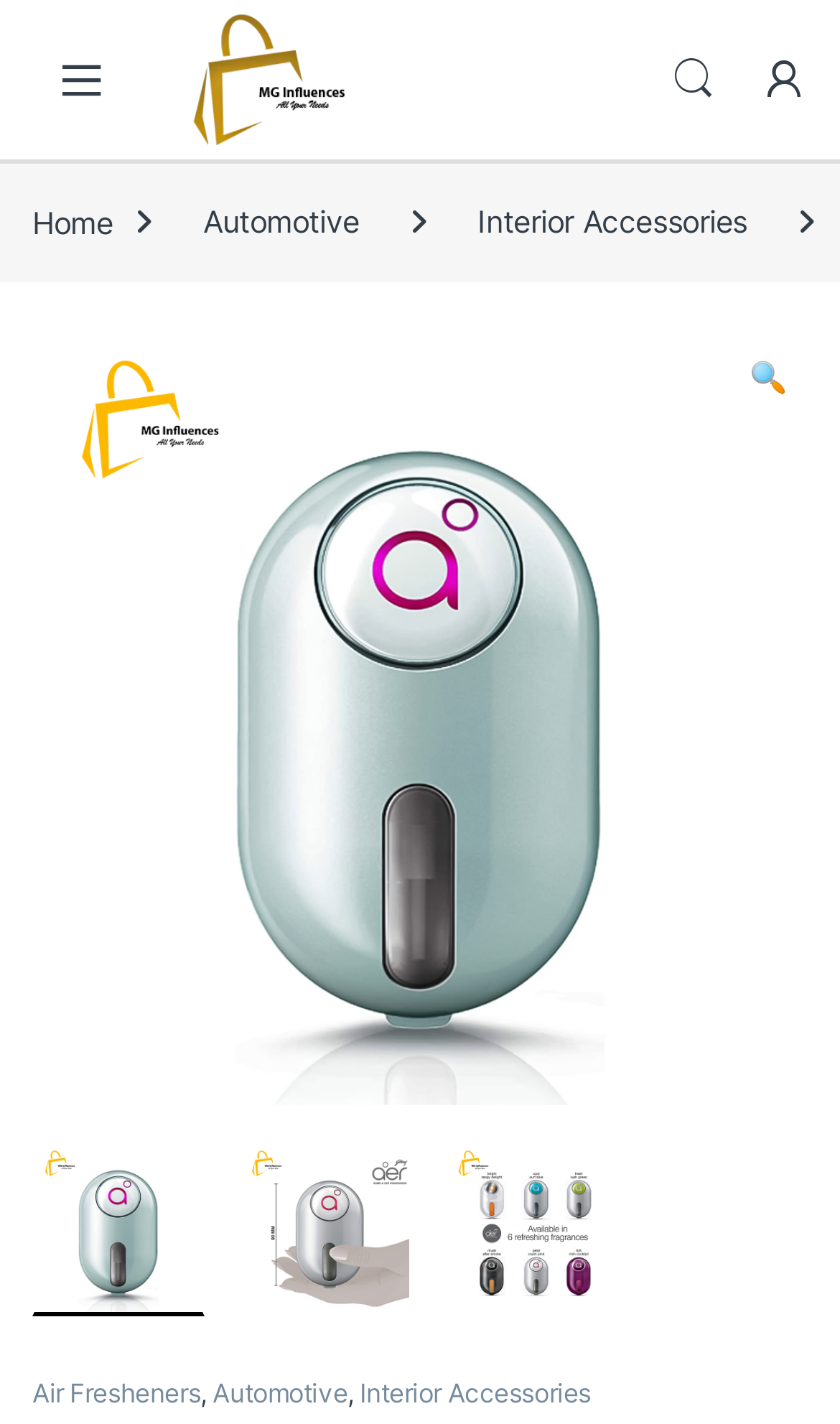What is the category of the product?
Provide an in-depth and detailed explanation in response to the question.

I looked at the breadcrumb navigation element and found that the current page is located under the categories 'Automotive' and 'Interior Accessories', indicating that the product belongs to the 'Interior Accessories' category.